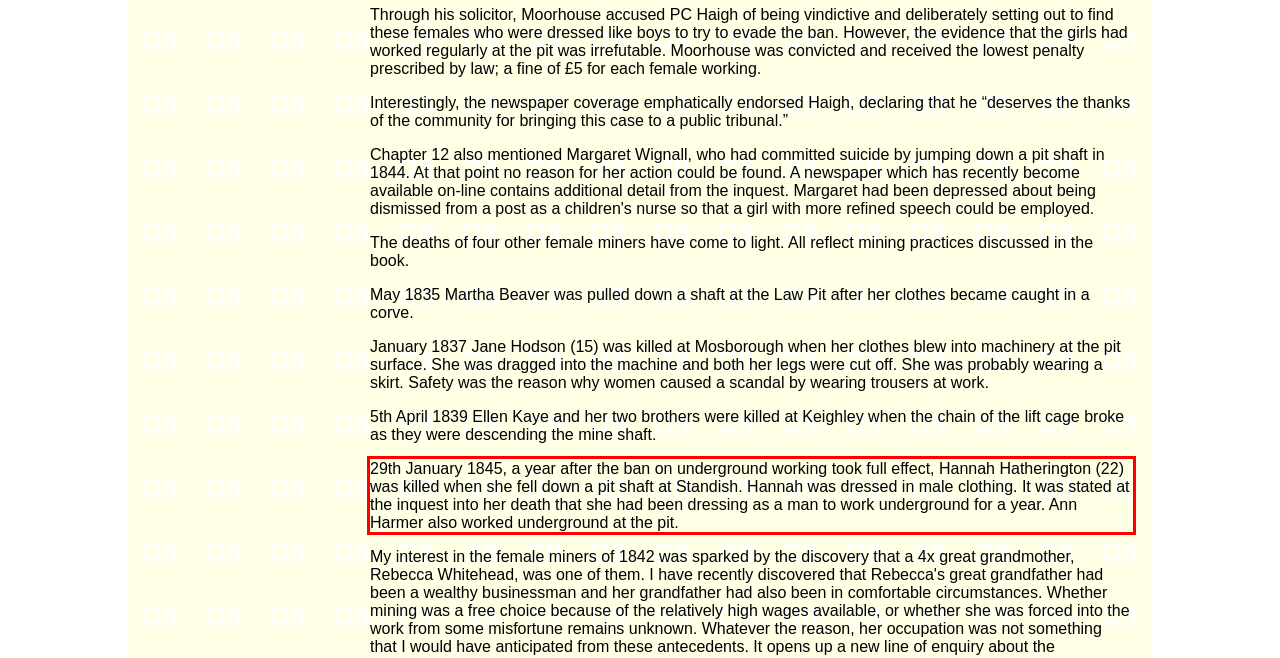Given a screenshot of a webpage containing a red bounding box, perform OCR on the text within this red bounding box and provide the text content.

29th January 1845, a year after the ban on underground working took full effect, Hannah Hatherington (22) was killed when she fell down a pit shaft at Standish. Hannah was dressed in male clothing. It was stated at the inquest into her death that she had been dressing as a man to work underground for a year. Ann Harmer also worked underground at the pit.